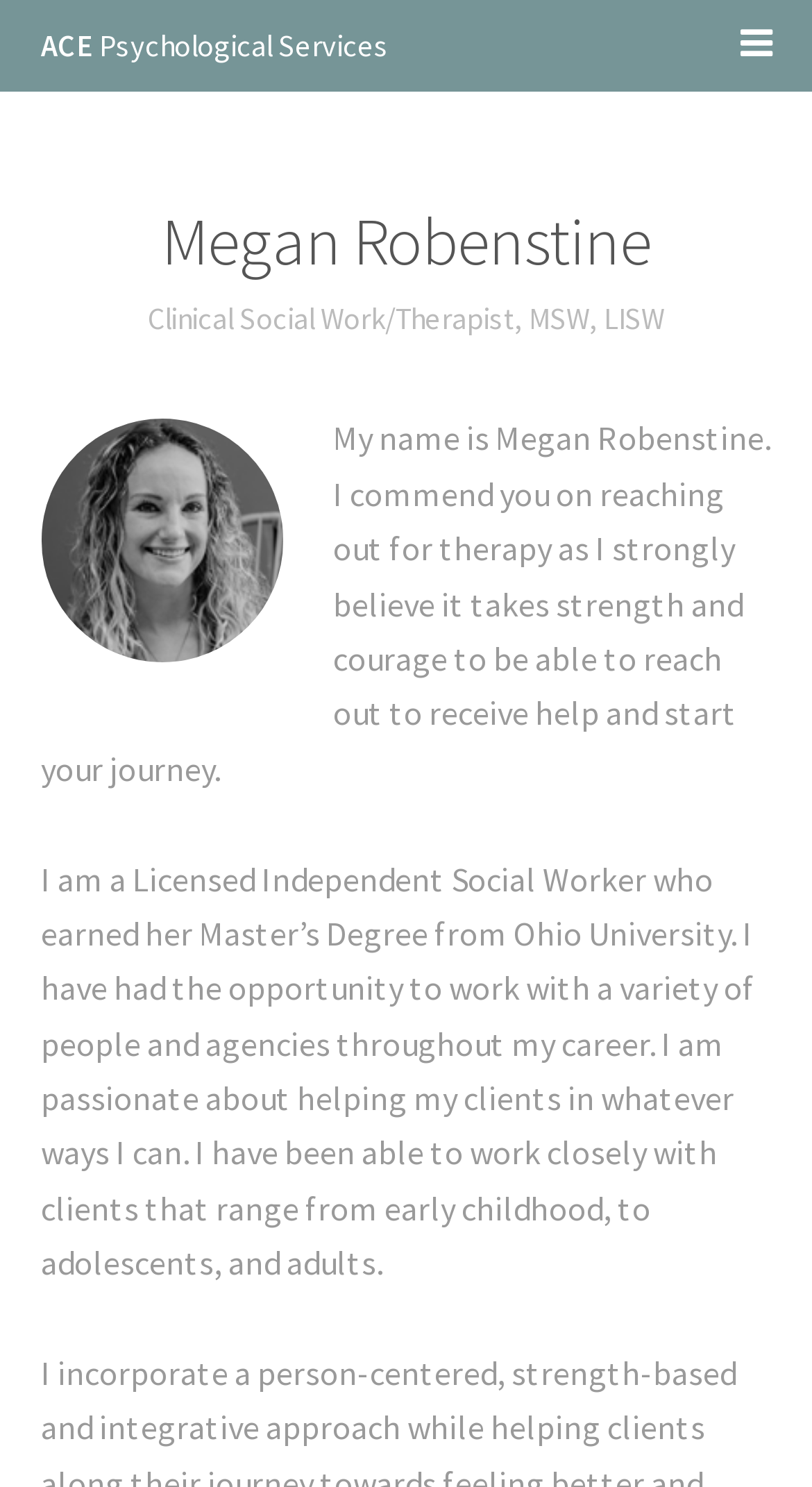Look at the image and answer the question in detail:
What is the profession of Megan Robenstine?

Based on the webpage, I found a heading 'Megan Robenstine' followed by a static text 'Clinical Social Work/Therapist, MSW, LISW', which indicates her profession.